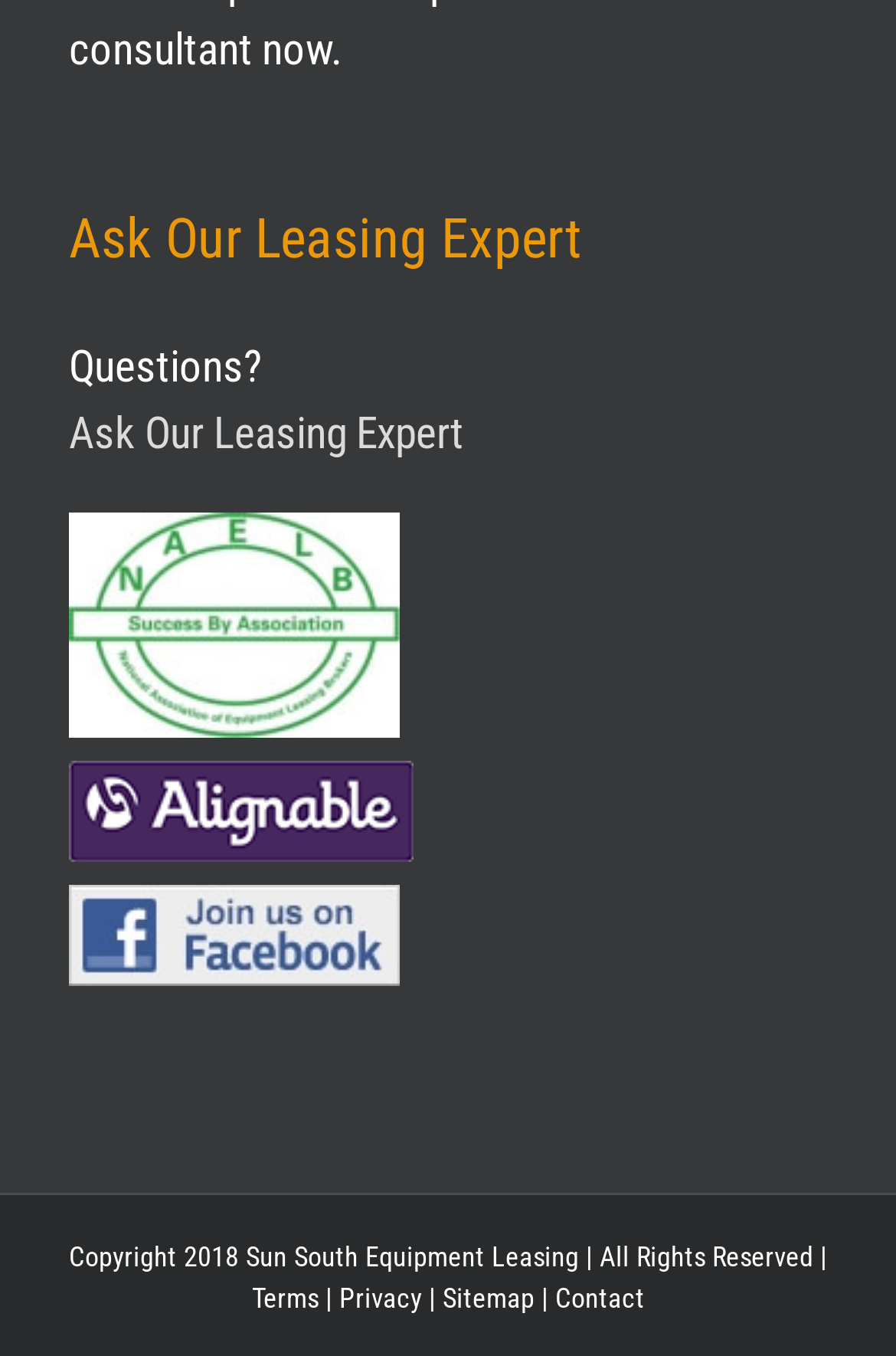Identify the bounding box for the UI element described as: "Contact". The coordinates should be four float numbers between 0 and 1, i.e., [left, top, right, bottom].

[0.619, 0.946, 0.719, 0.97]